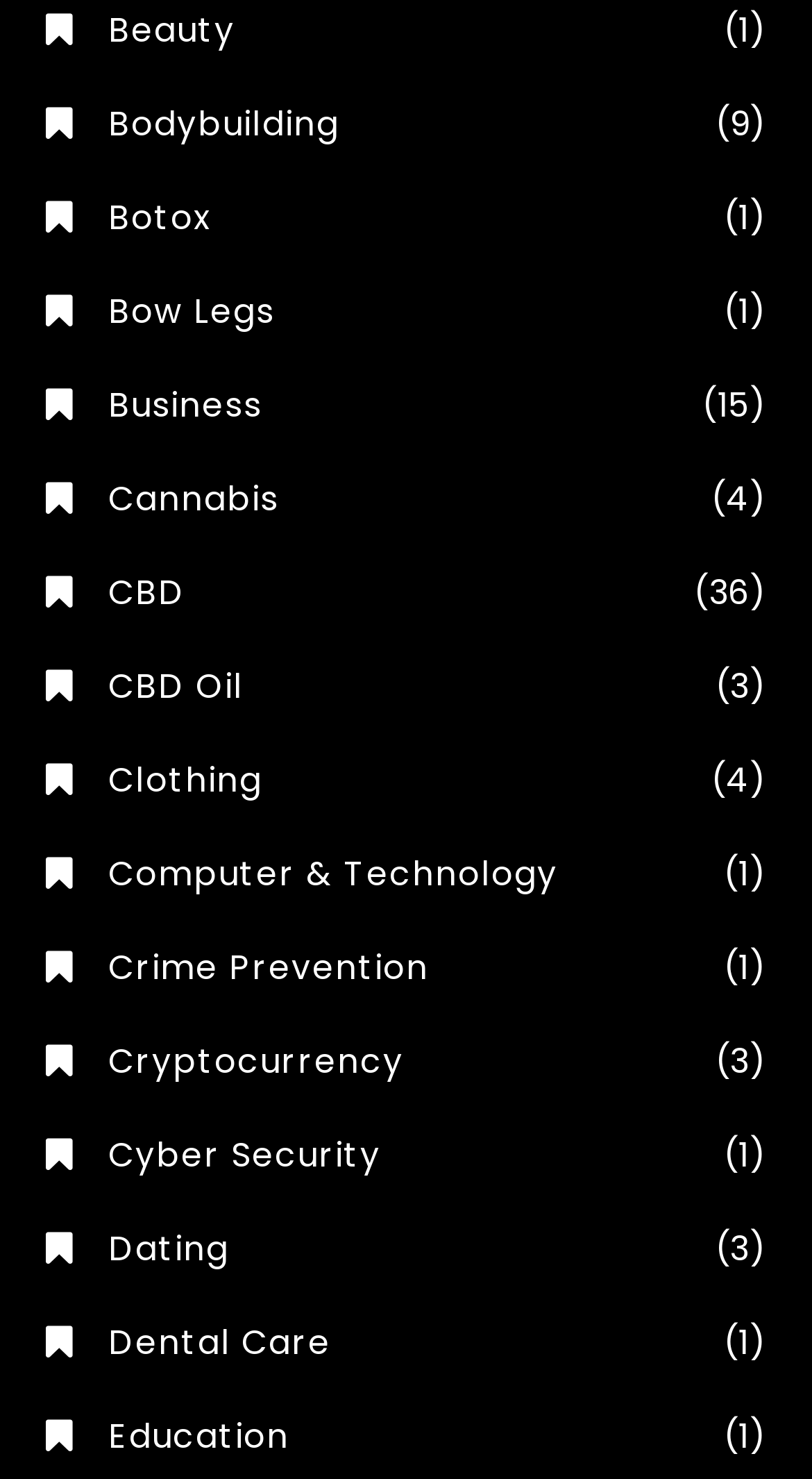Use the details in the image to answer the question thoroughly: 
What is the category above 'Clothing'?

The category above 'Clothing' is 'CBD Oil' because the link element ' Clothing' has a bounding box with y1 coordinate 0.512, and the link element ' CBD Oil' has a bounding box with y1 coordinate 0.448, which is smaller than 0.512, indicating it is above 'Clothing'.